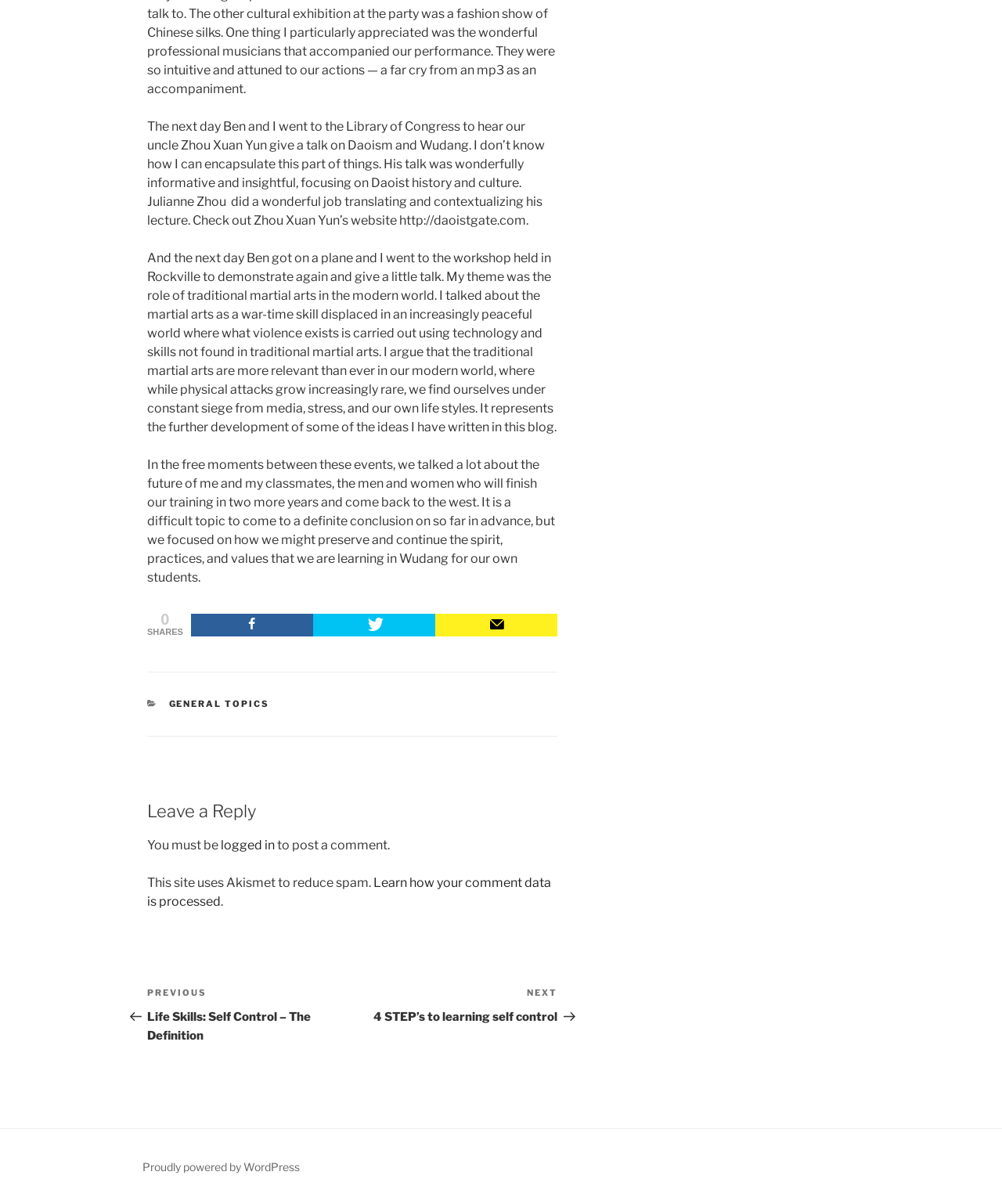Identify the bounding box coordinates for the UI element described as follows: Proudly powered by WordPress. Use the format (top-left x, top-left y, bottom-right x, bottom-right y) and ensure all values are floating point numbers between 0 and 1.

[0.142, 0.964, 0.299, 0.975]